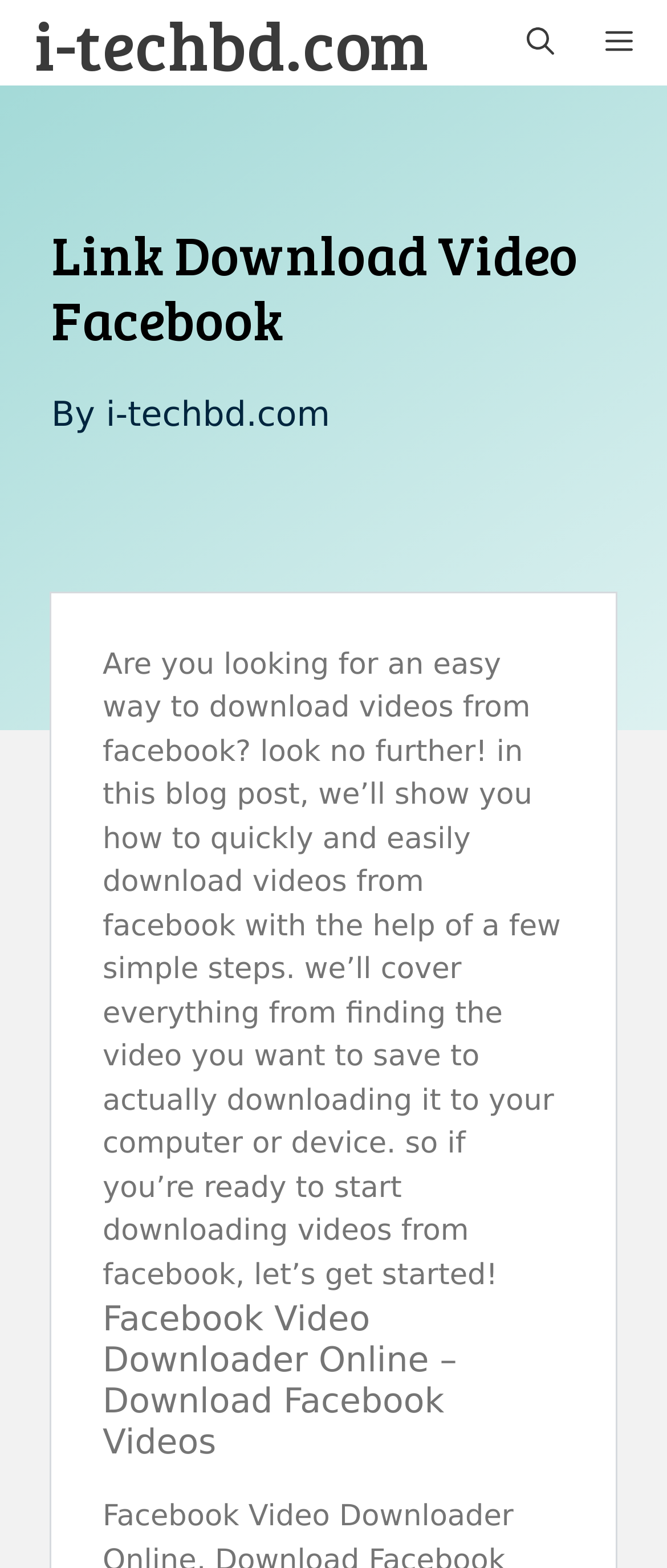What is the main heading displayed on the webpage? Please provide the text.

Link Download Video Facebook